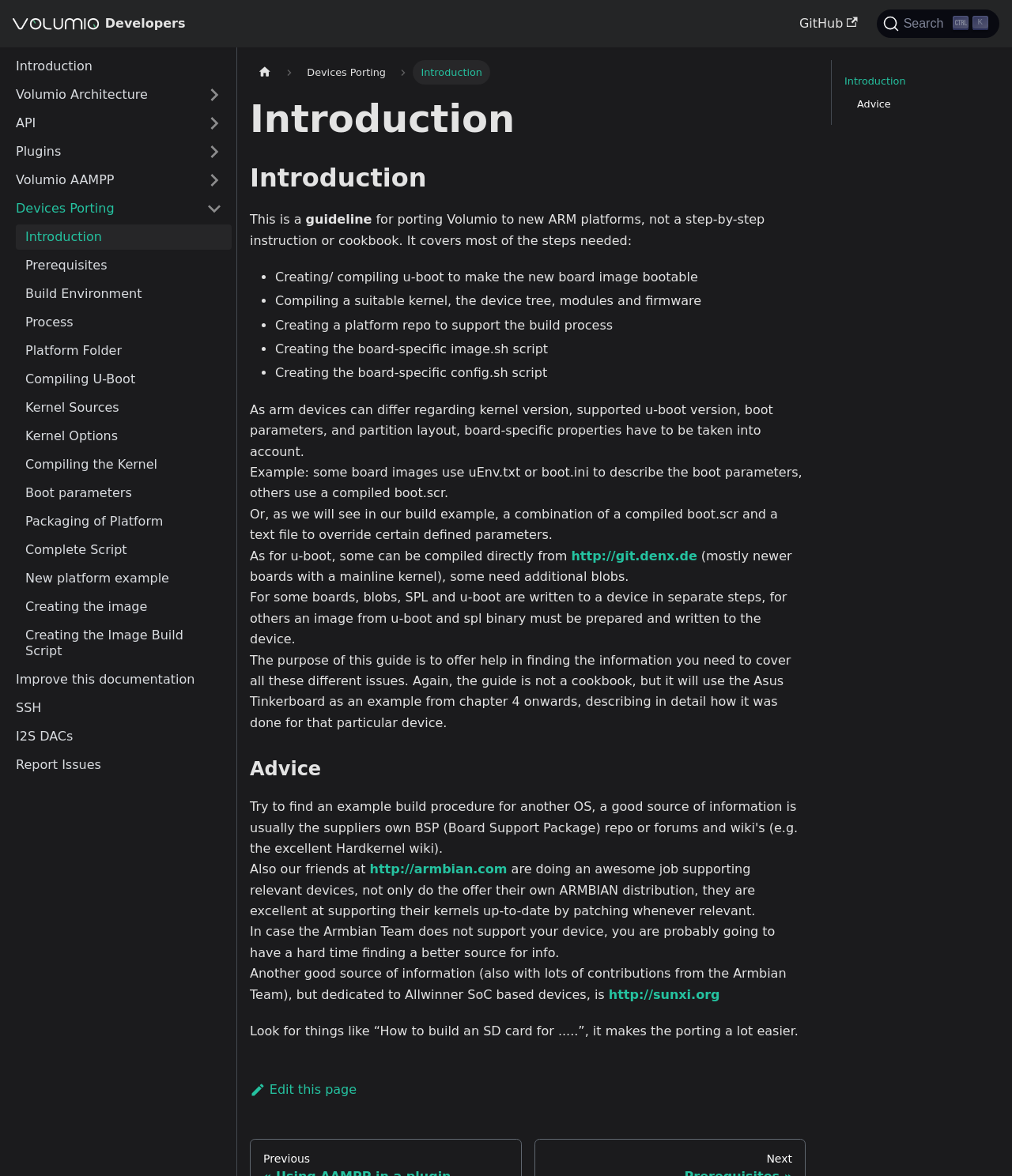Please answer the following question using a single word or phrase: What is the text of the first link in the navigation 'Main'?

Volumio logo Developers